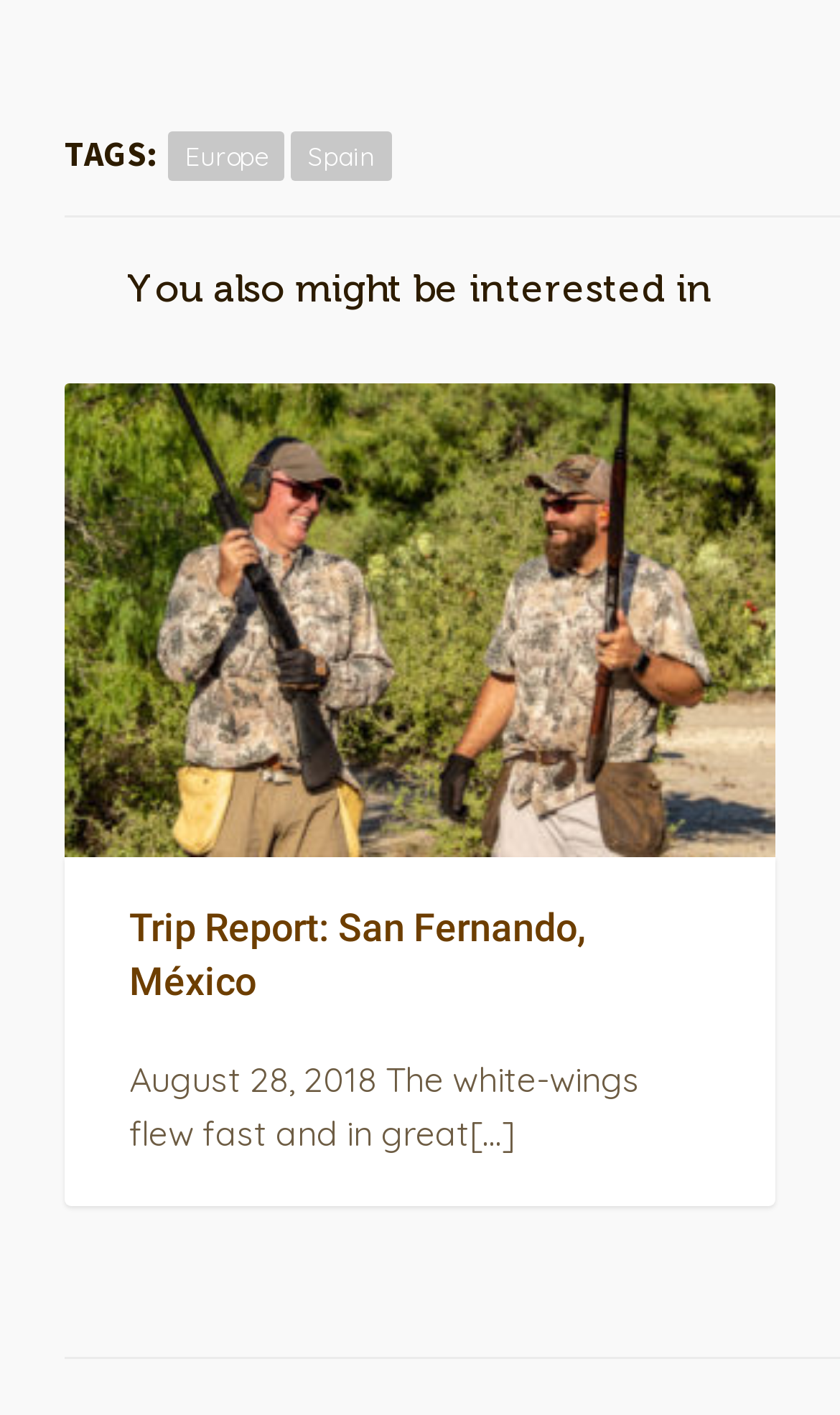Please find the bounding box coordinates (top-left x, top-left y, bottom-right x, bottom-right y) in the screenshot for the UI element described as follows: spain

[0.346, 0.093, 0.467, 0.128]